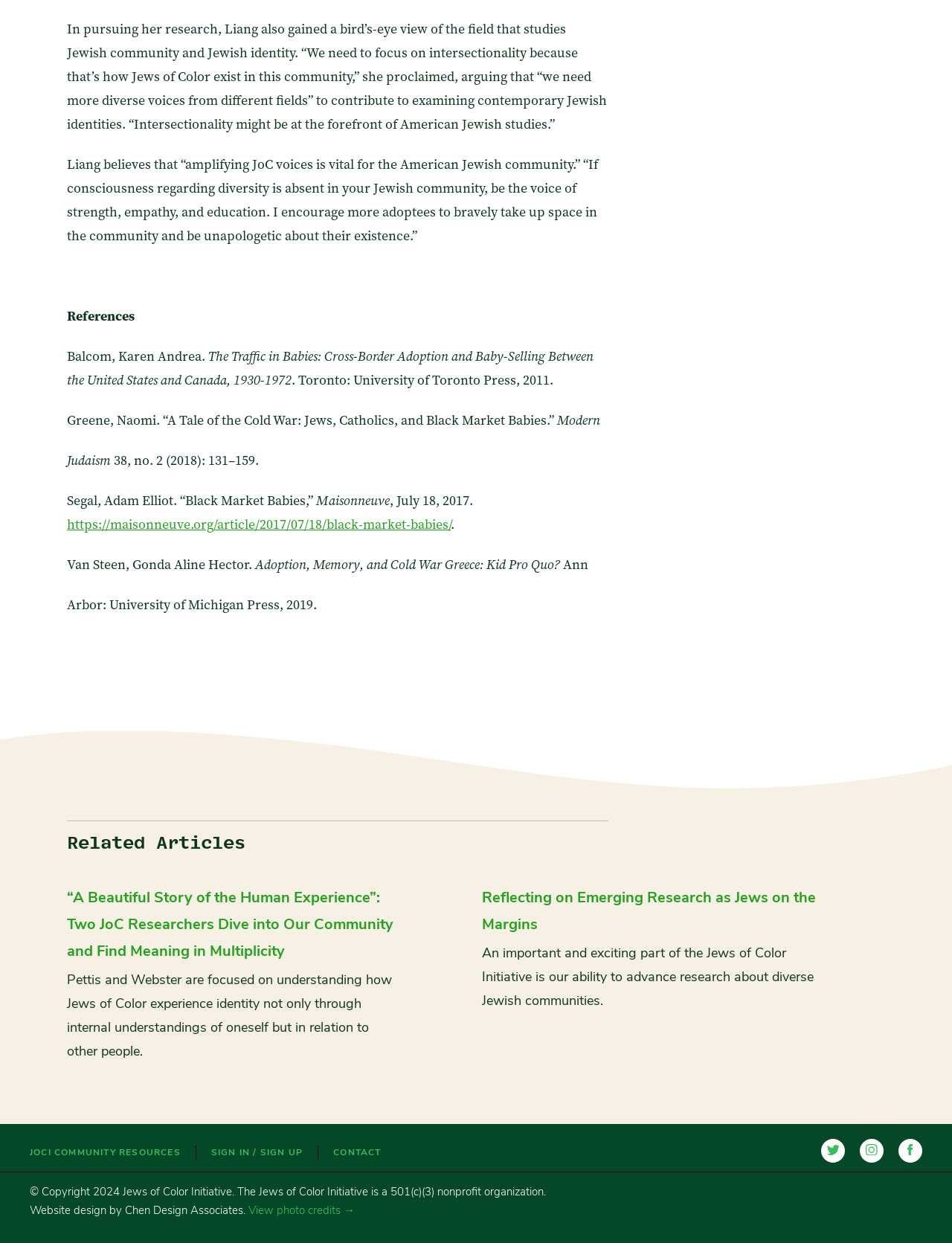What is the name of the organization?
Using the information from the image, provide a comprehensive answer to the question.

The name of the organization is 'Jews of Color Initiative', as indicated by the link element with the text 'JOCI COMMUNITY RESOURCES' and the copyright information '© Copyright 2024 Jews of Color Initiative'.